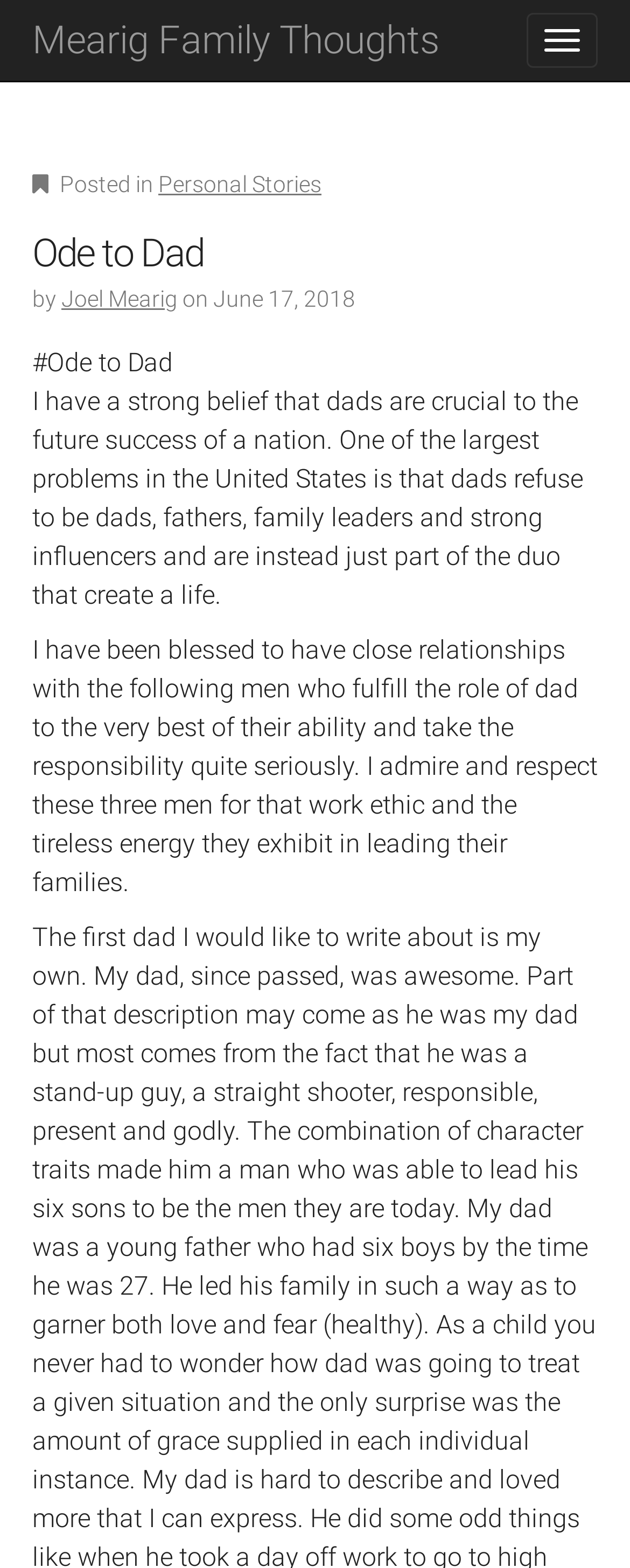What is the category of this post?
Answer with a single word or short phrase according to what you see in the image.

Personal Stories